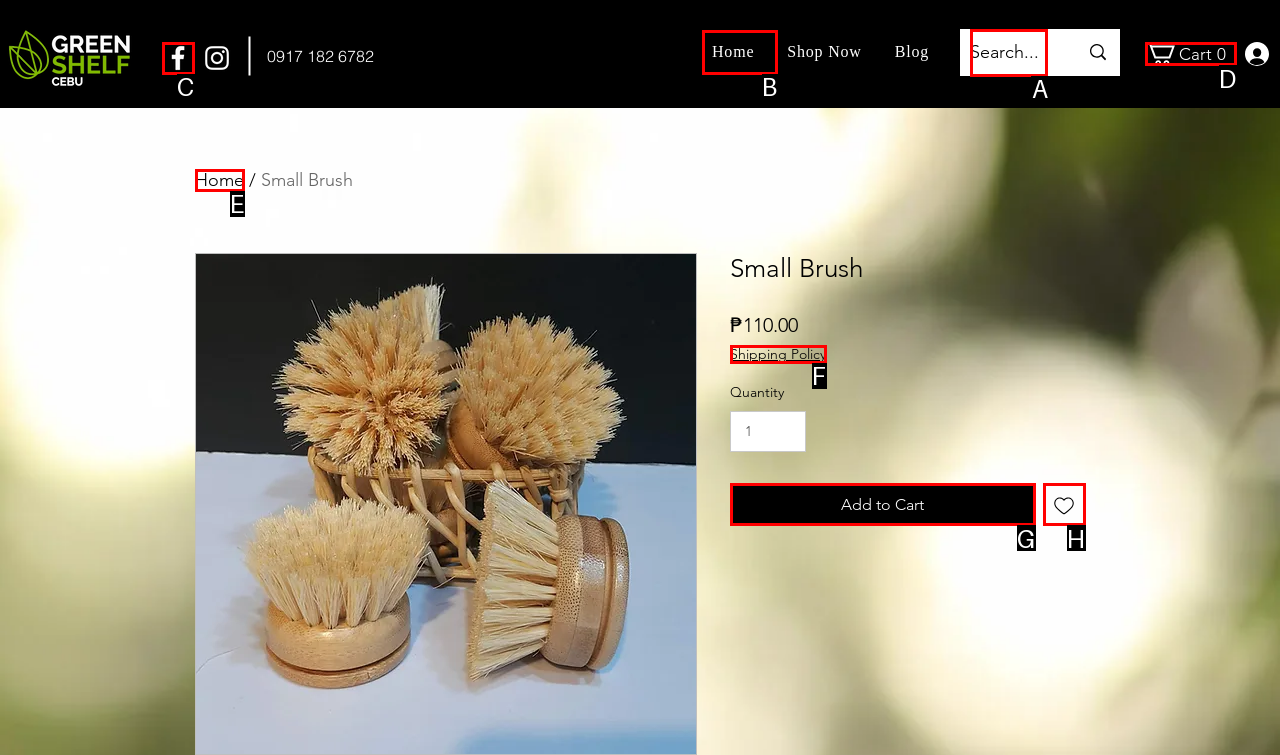Identify the letter of the UI element needed to carry out the task: View shopping cart
Reply with the letter of the chosen option.

D